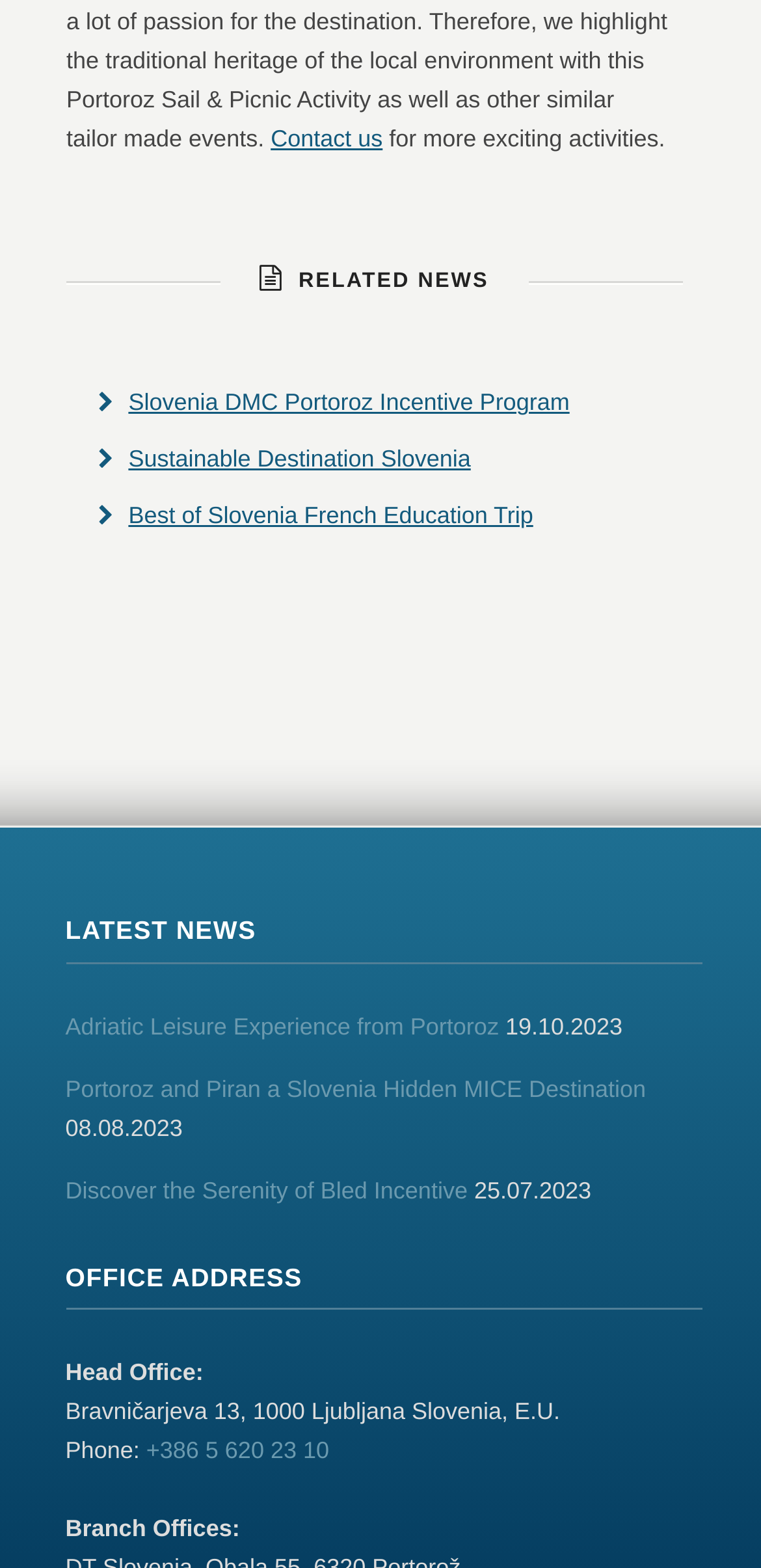Specify the bounding box coordinates of the area to click in order to execute this command: 'Check the latest news'. The coordinates should consist of four float numbers ranging from 0 to 1, and should be formatted as [left, top, right, bottom].

[0.086, 0.584, 0.923, 0.615]